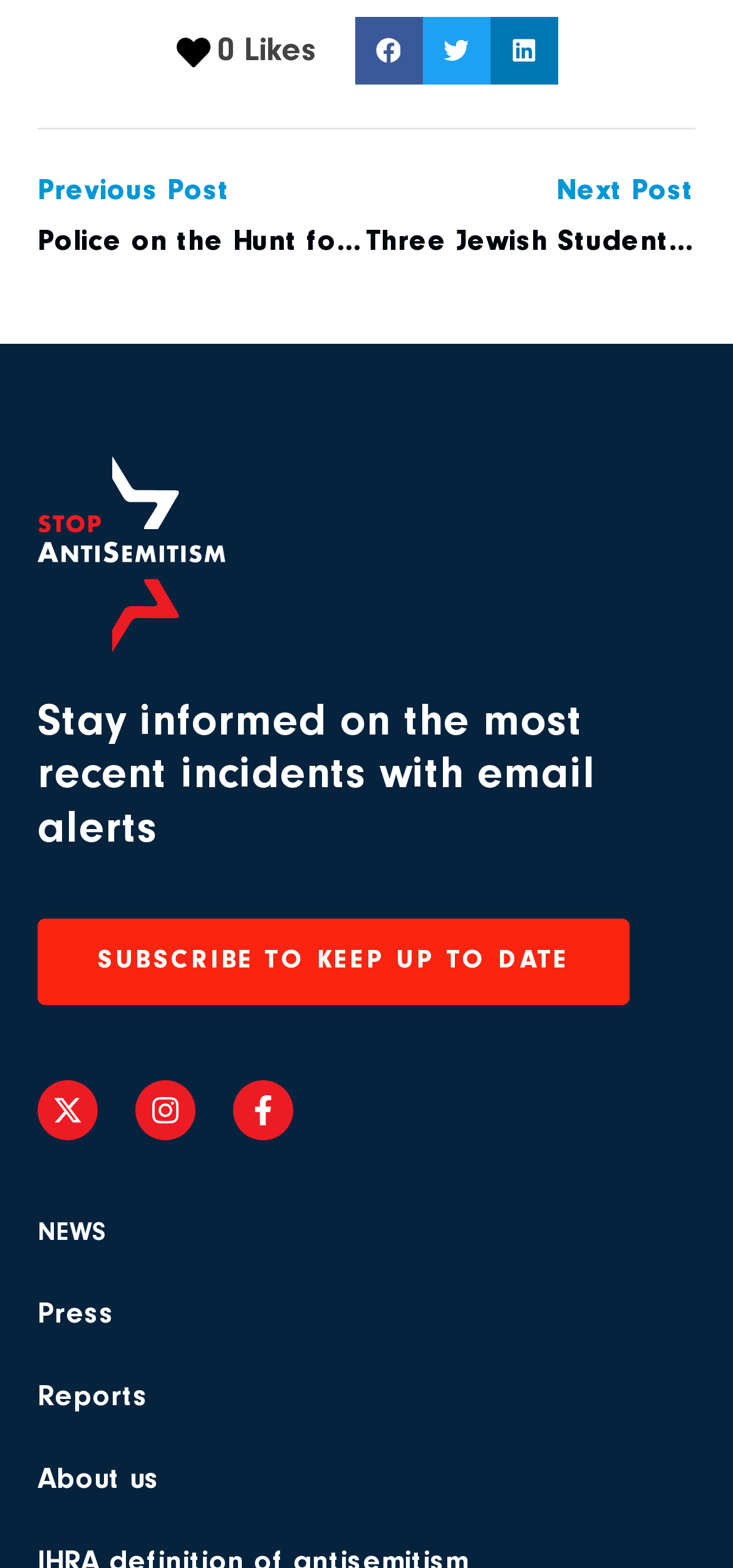Identify the bounding box coordinates of the element to click to follow this instruction: 'Subscribe to keep up to date'. Ensure the coordinates are four float values between 0 and 1, provided as [left, top, right, bottom].

[0.051, 0.586, 0.859, 0.641]